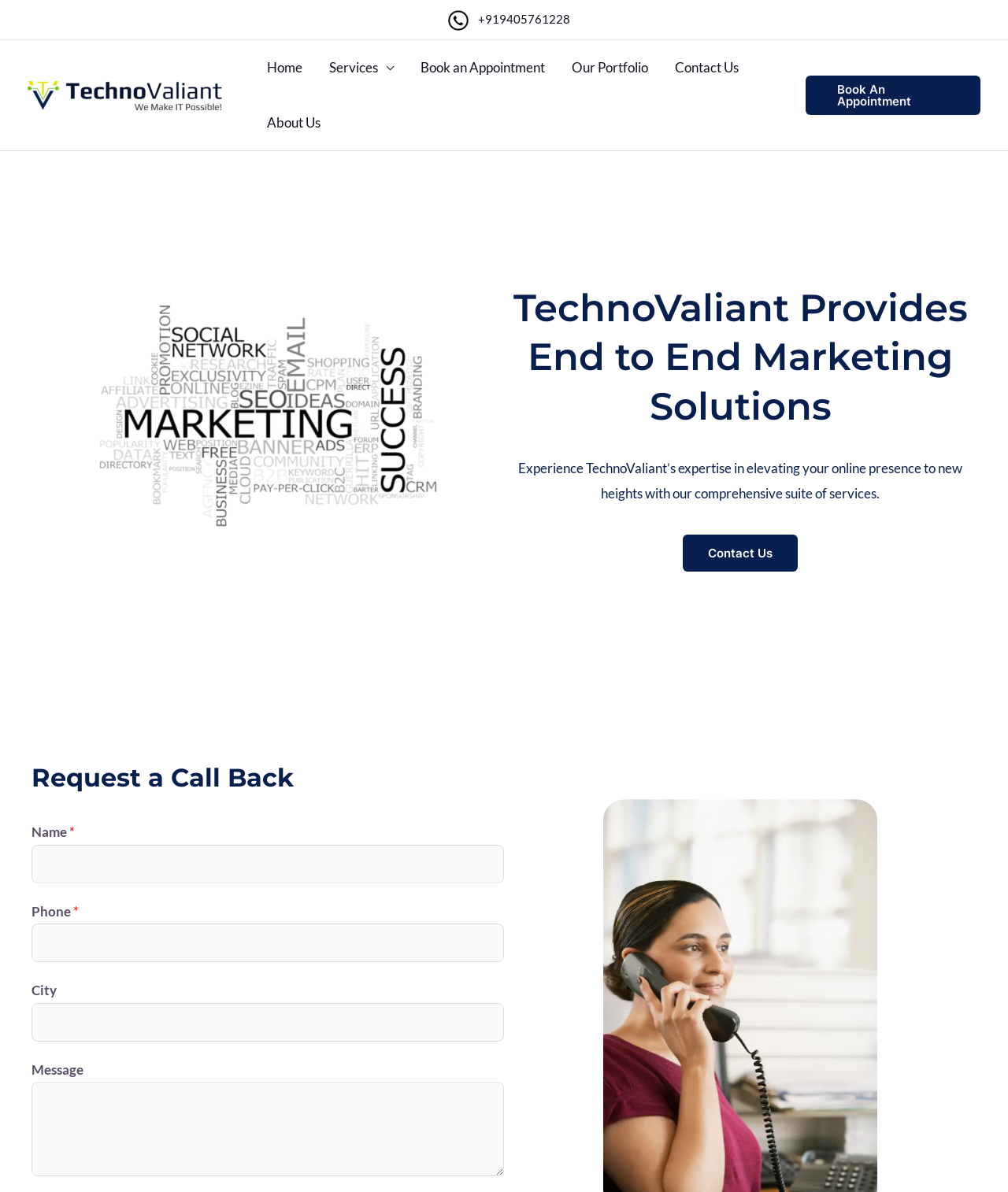Identify the bounding box coordinates of the clickable region required to complete the instruction: "Click the Home link". The coordinates should be given as four float numbers within the range of 0 and 1, i.e., [left, top, right, bottom].

[0.252, 0.034, 0.313, 0.08]